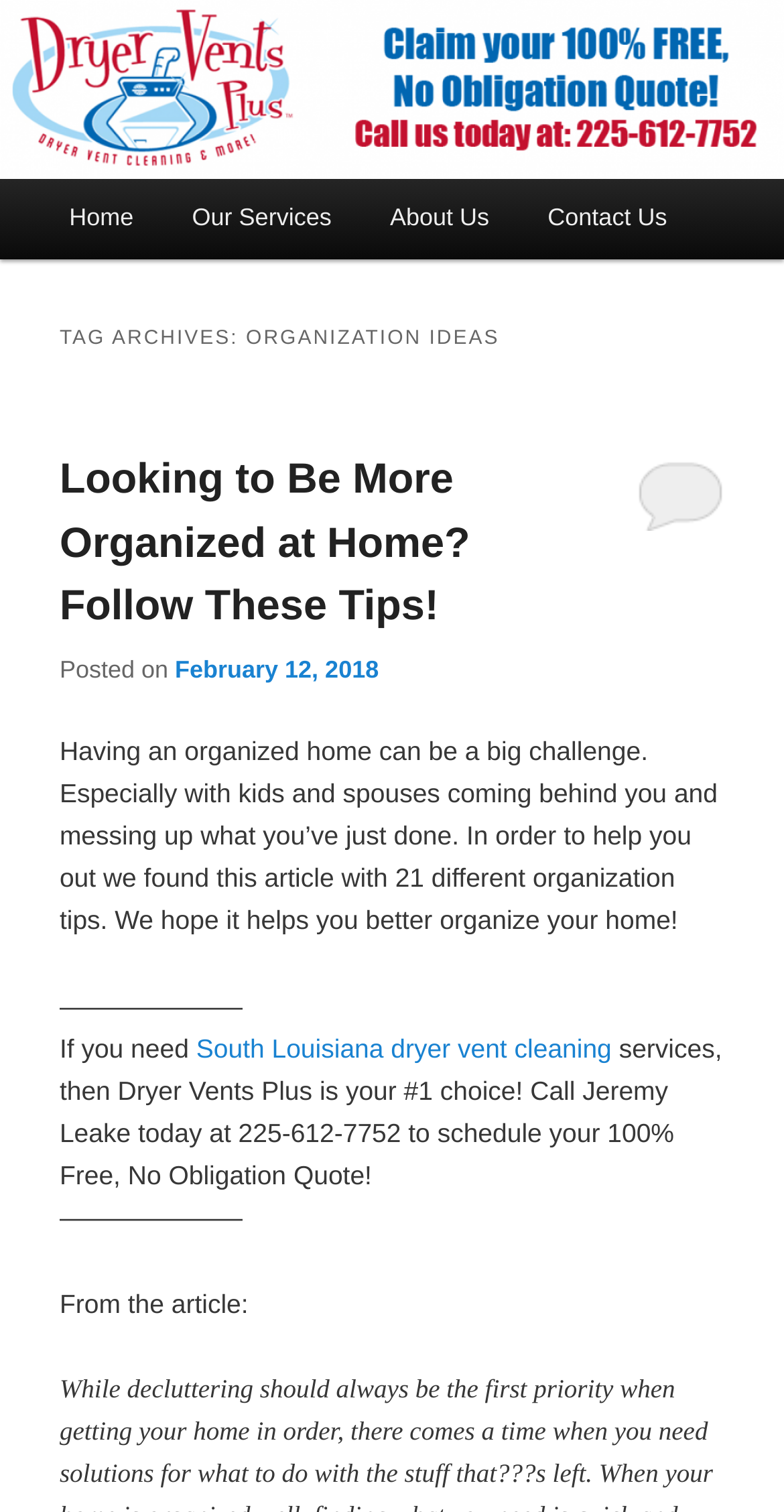What is the principal heading displayed on the webpage?

TAG ARCHIVES: ORGANIZATION IDEAS